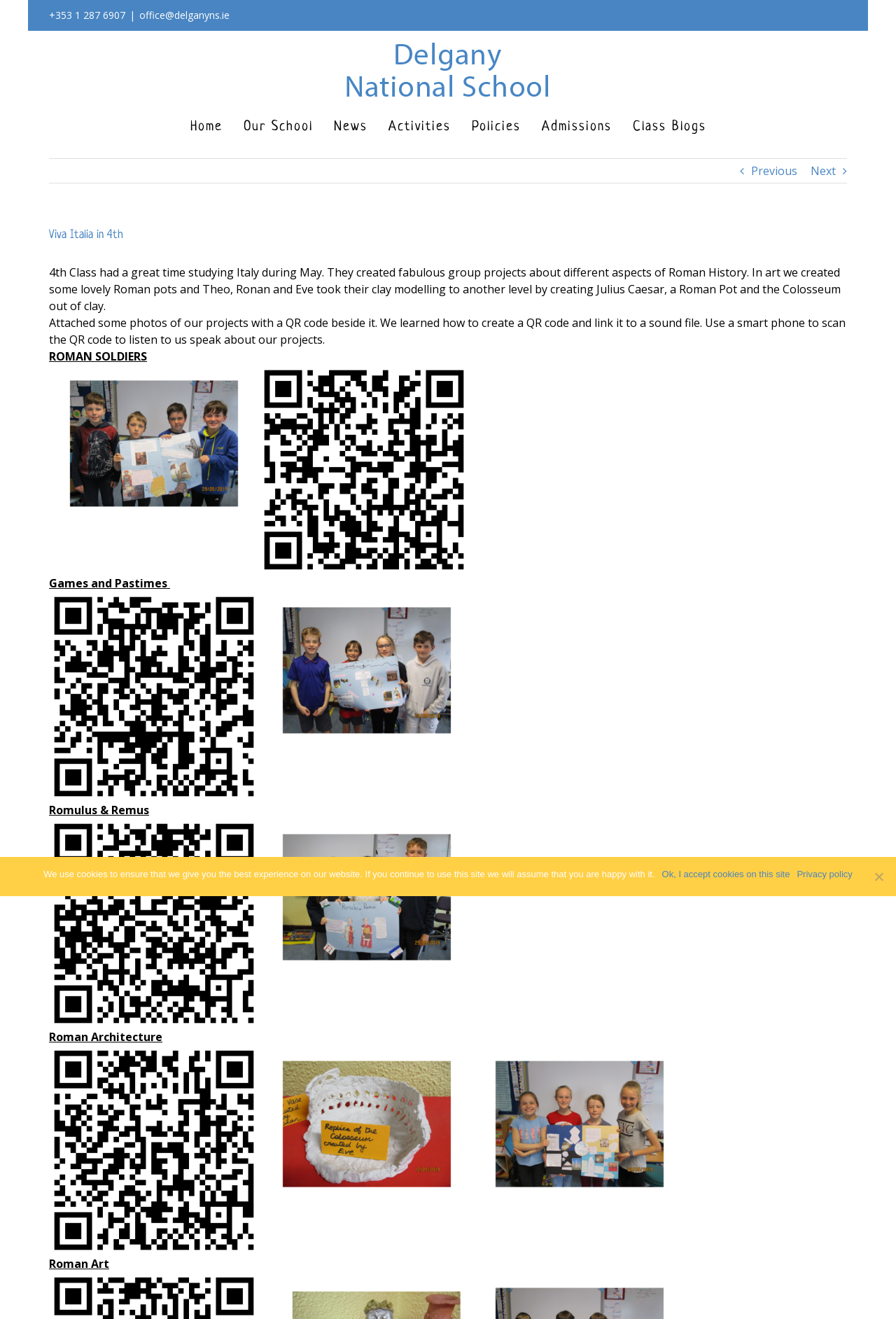Provide the bounding box coordinates for the UI element that is described by this text: "Class Blogs". The coordinates should be in the form of four float numbers between 0 and 1: [left, top, right, bottom].

[0.706, 0.082, 0.788, 0.109]